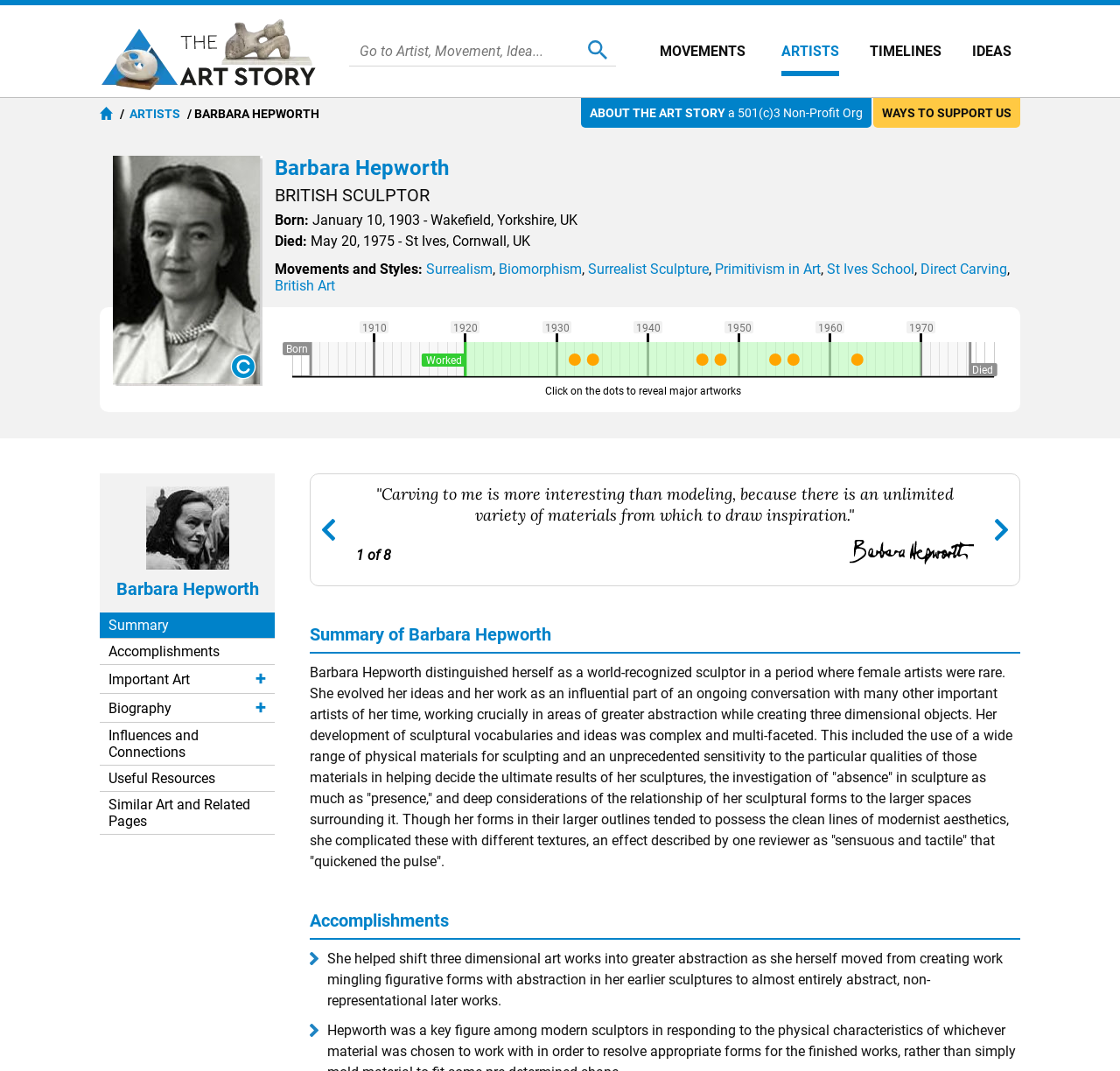How many artworks are shown on the webpage?
Kindly offer a detailed explanation using the data available in the image.

The webpage displays a series of graphics-symbols representing Barbara Hepworth's artworks, and the '1 of 8' StaticText element indicates that there are 8 artworks in total.